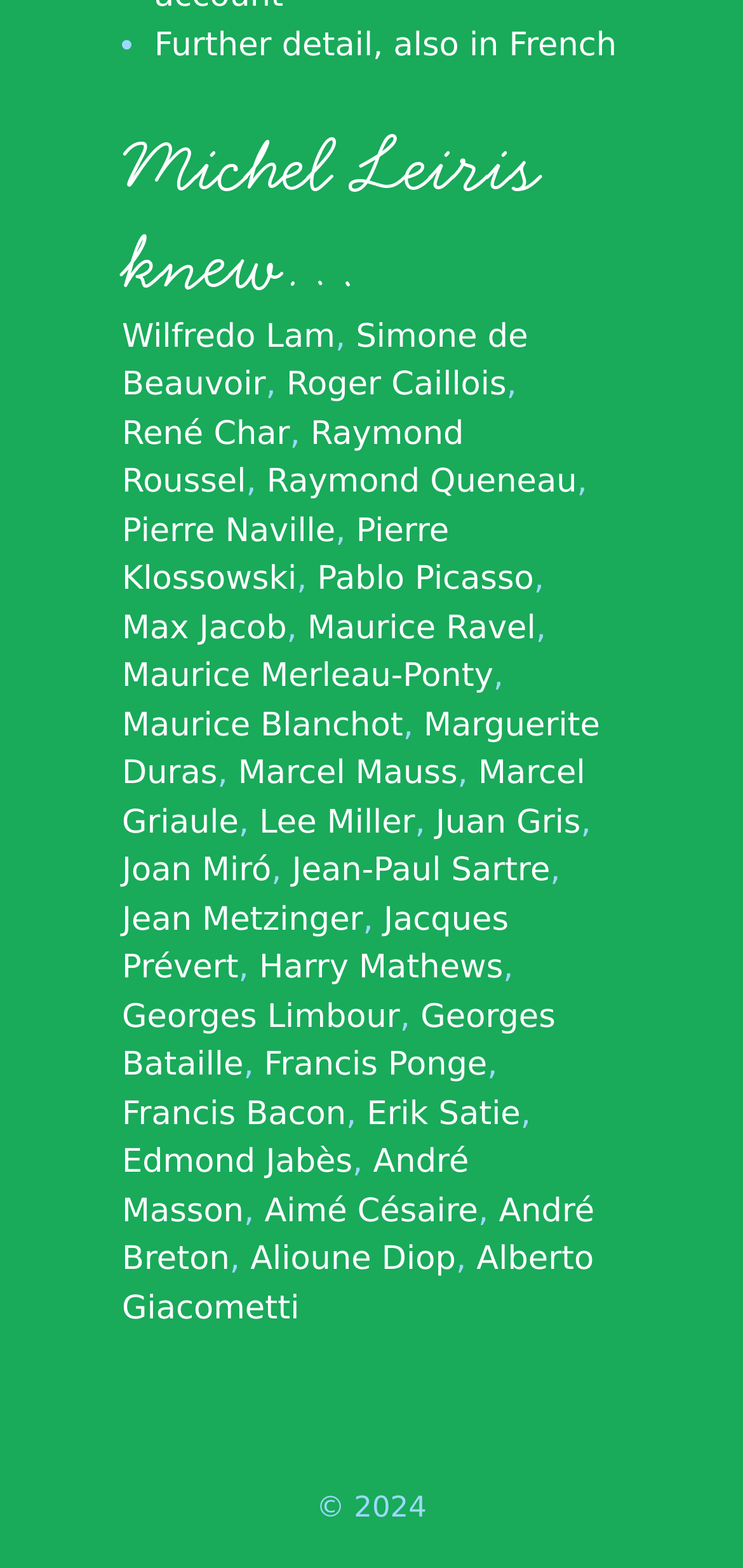Locate the bounding box coordinates of the item that should be clicked to fulfill the instruction: "Explore the life of Simone de Beauvoir".

[0.164, 0.203, 0.711, 0.258]